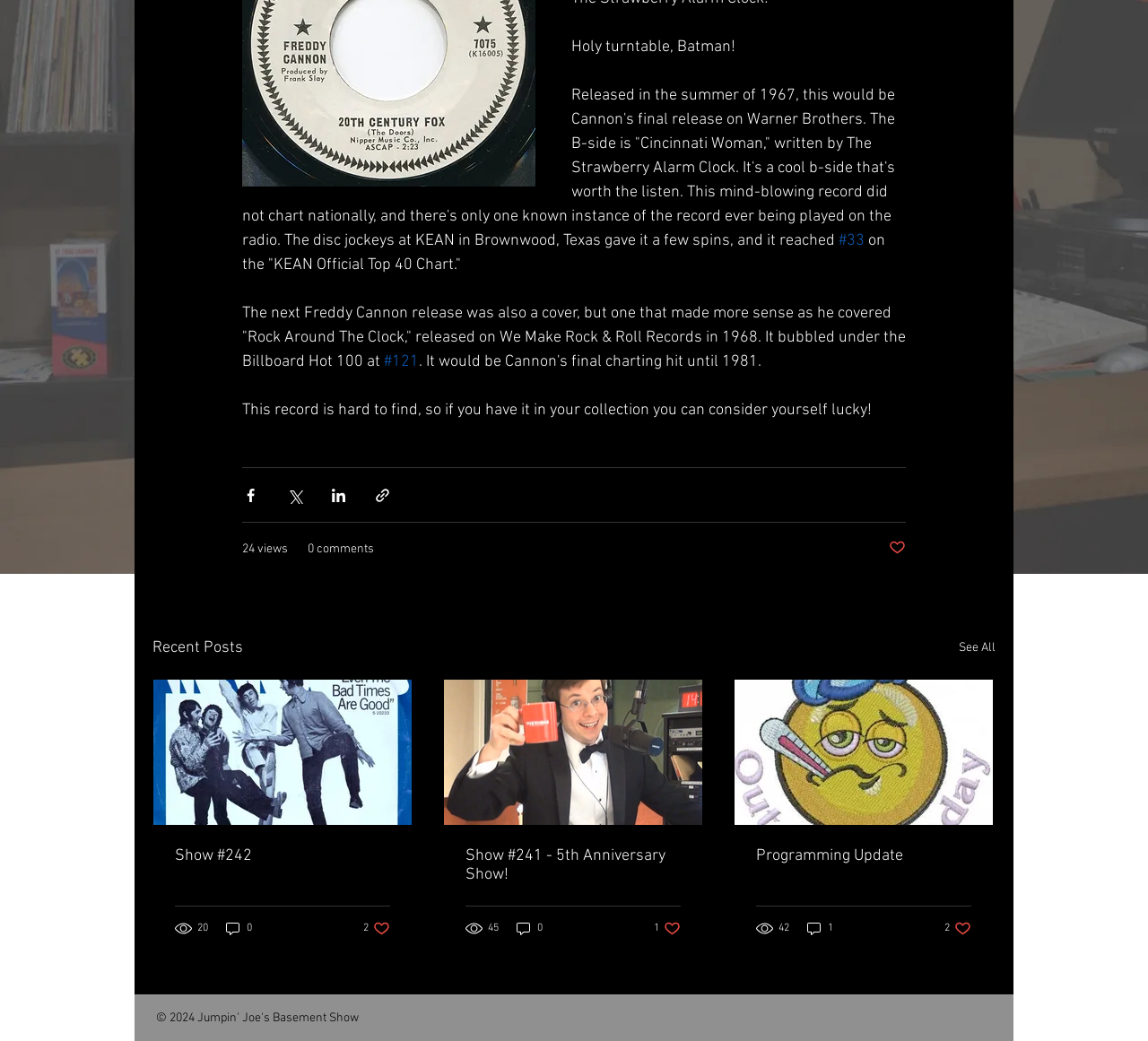Identify and provide the bounding box for the element described by: "parent_node: Programming Update".

[0.64, 0.653, 0.865, 0.792]